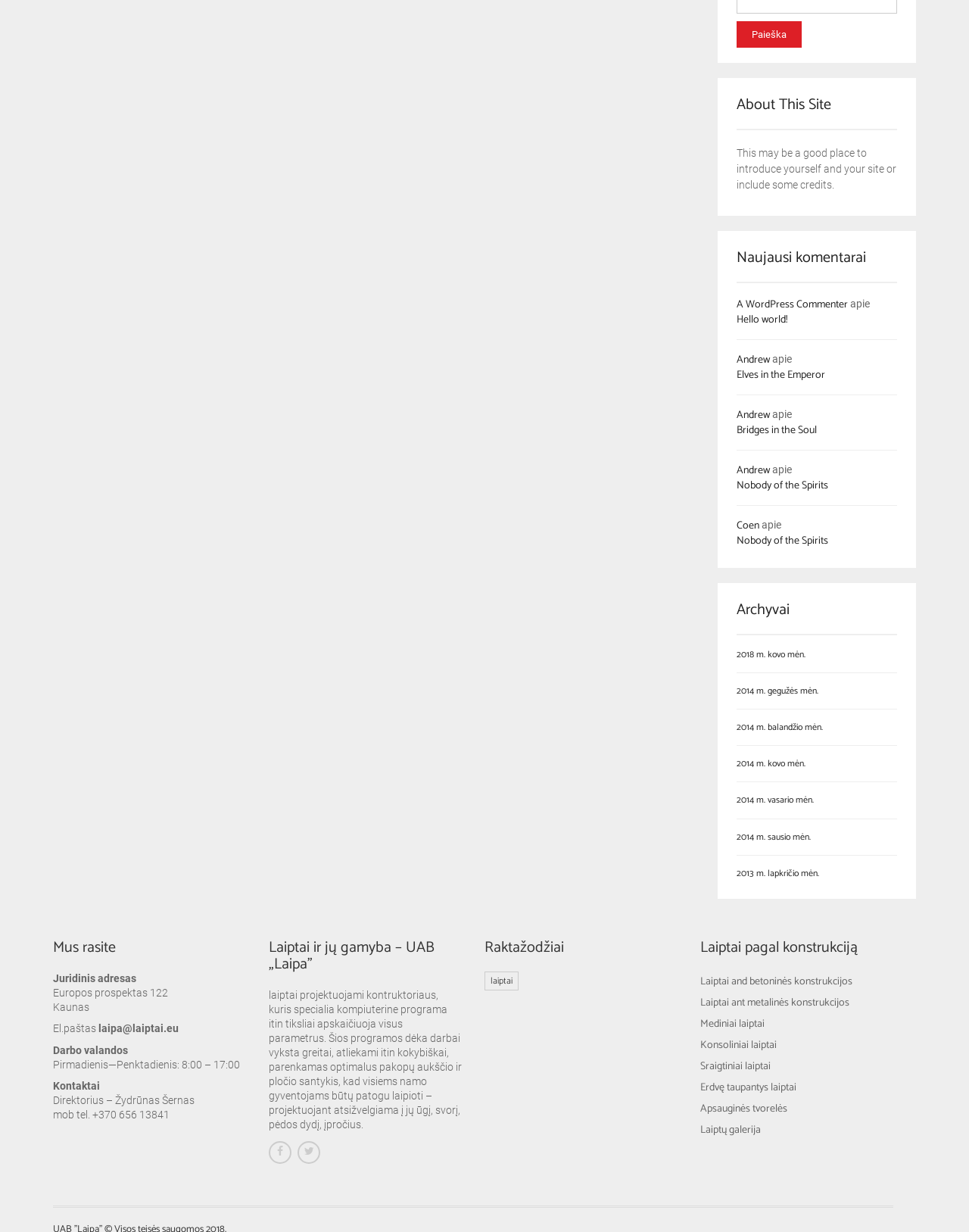Given the element description "A WordPress Commenter" in the screenshot, predict the bounding box coordinates of that UI element.

[0.76, 0.241, 0.875, 0.254]